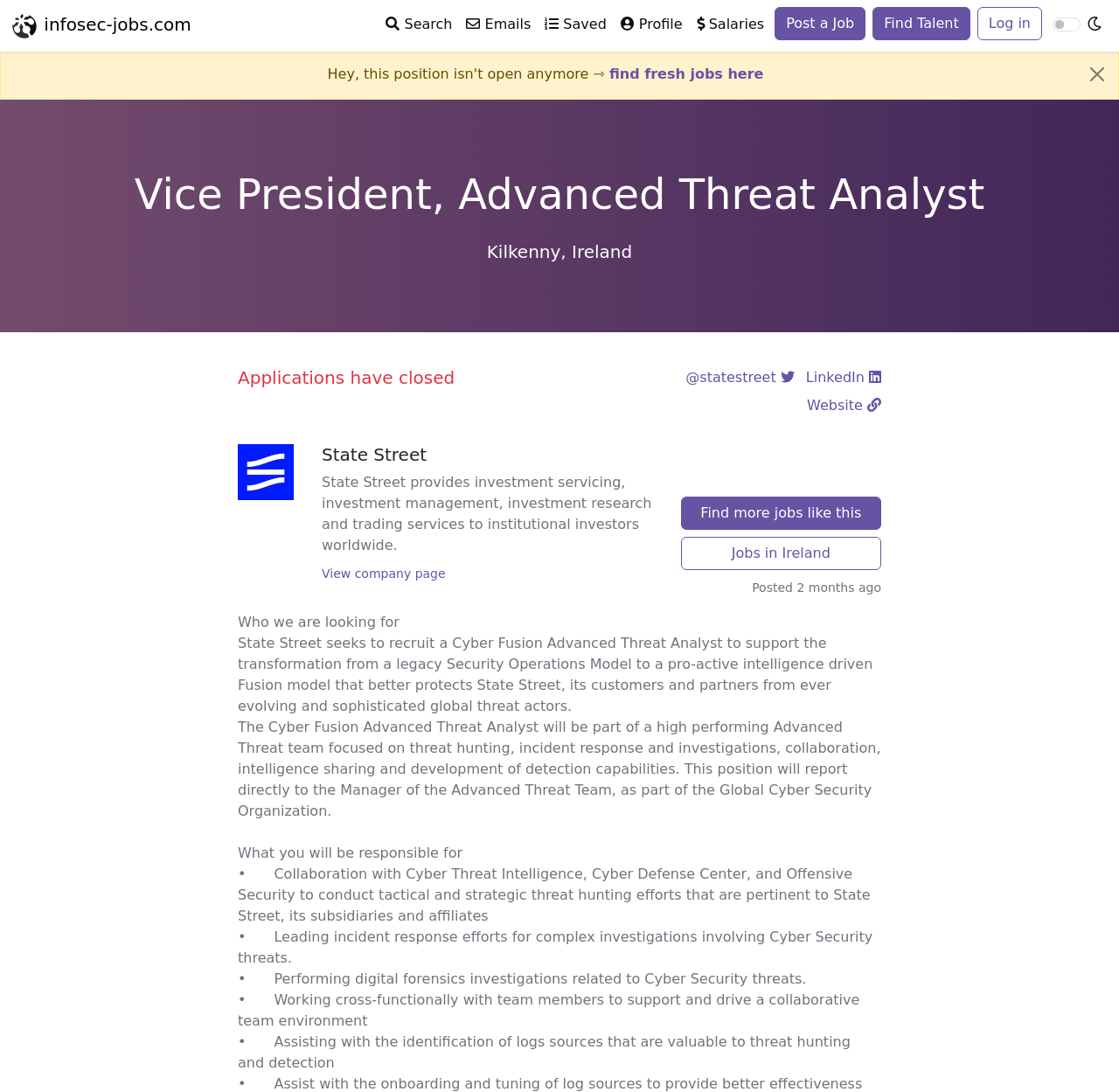Identify the title of the webpage and provide its text content.

Vice President, Advanced Threat Analyst